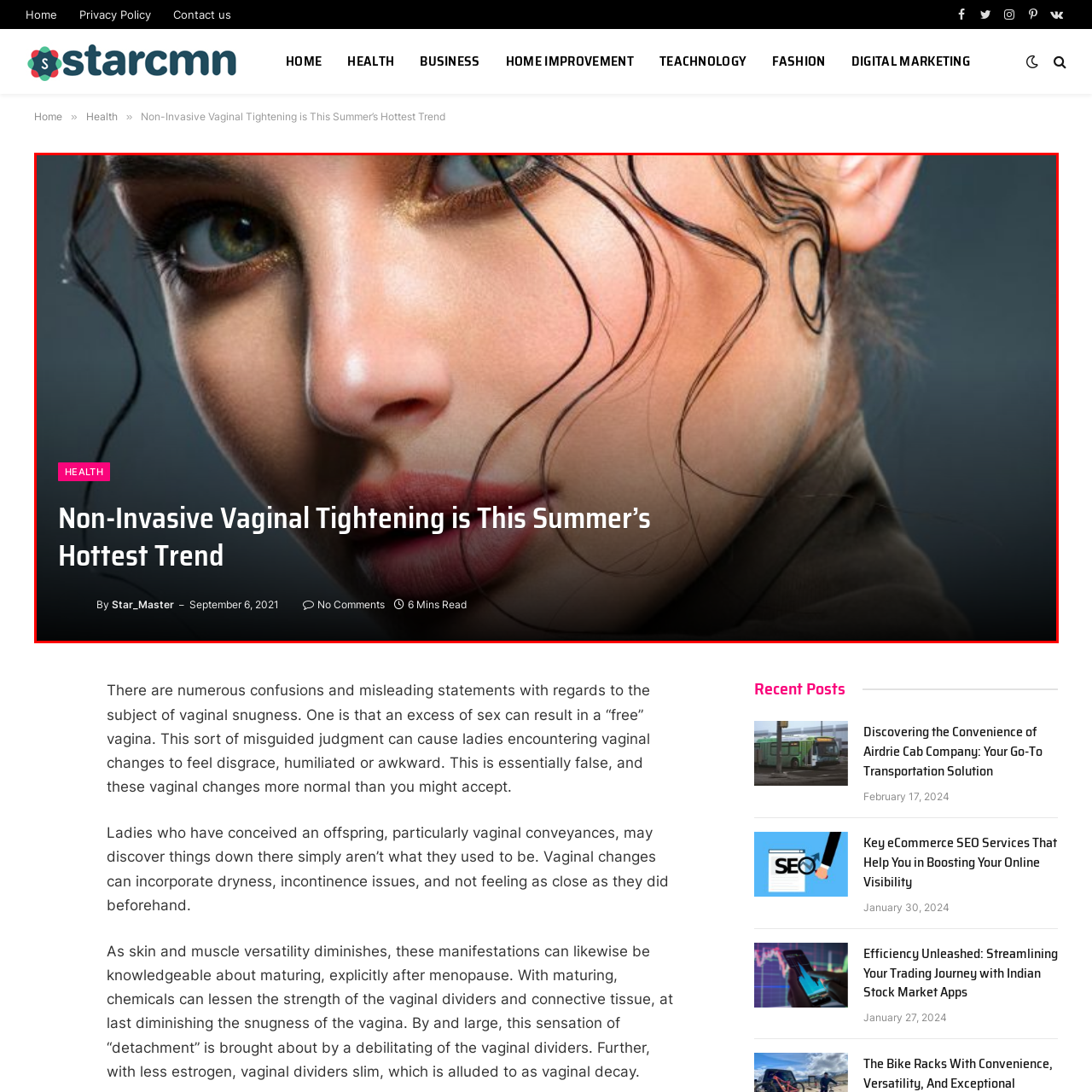Inspect the image surrounded by the red boundary and answer the following question in detail, basing your response on the visual elements of the image: 
Who is the author of the article?

The author of the article is mentioned in the caption as Star_Master, which is the username or pen name of the person who wrote the article.